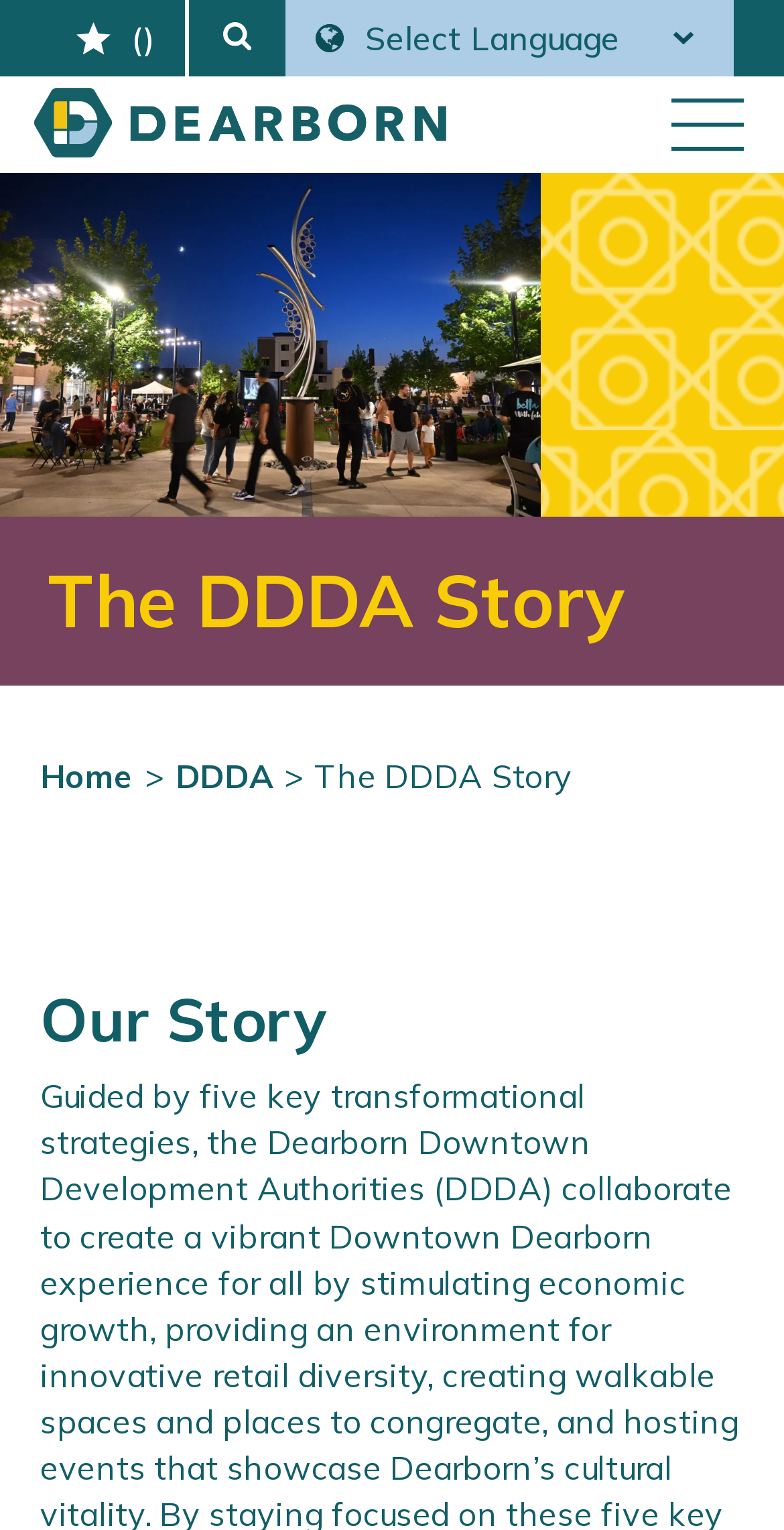What is the title of the story?
Look at the image and provide a detailed response to the question.

I found a heading element 'The DDDA Story' under the 'Open Menu' button element, which suggests that it is the title of the story.